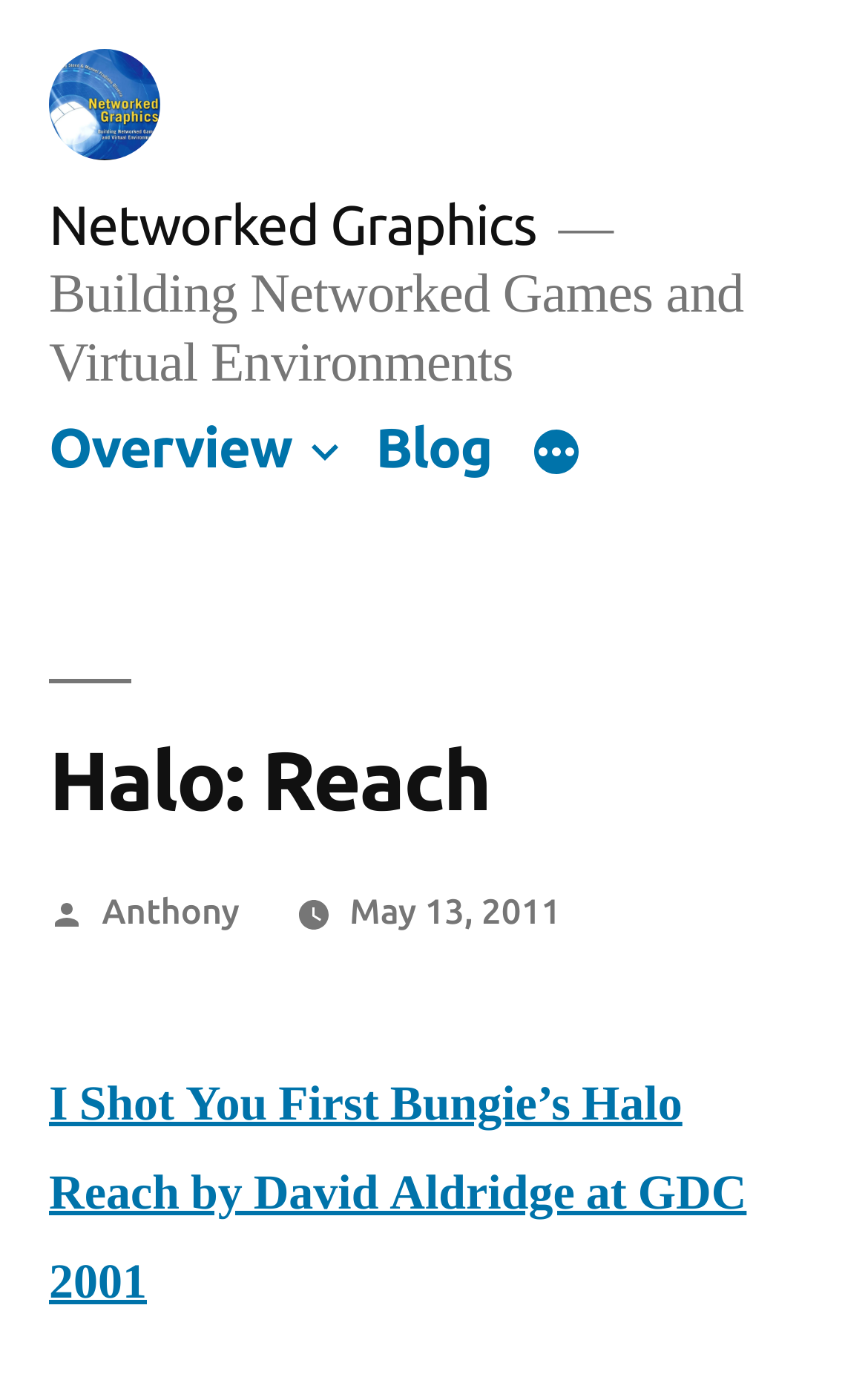Using the webpage screenshot and the element description parent_node: Materials & Courses aria-label="More", determine the bounding box coordinates. Specify the coordinates in the format (top-left x, top-left y, bottom-right x, bottom-right y) with values ranging from 0 to 1.

[0.609, 0.312, 0.671, 0.35]